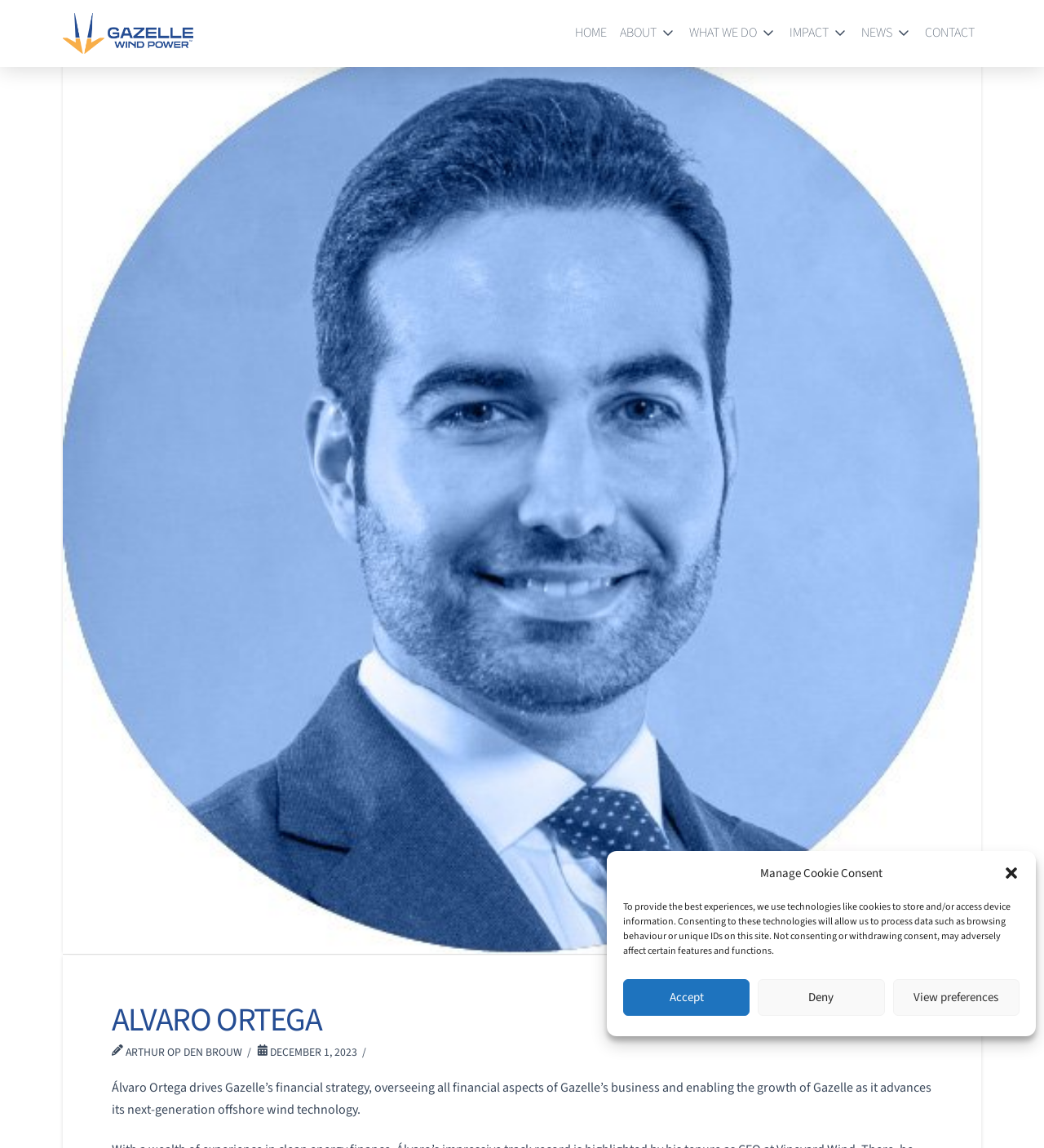Identify the bounding box coordinates for the element that needs to be clicked to fulfill this instruction: "Go to HOME page". Provide the coordinates in the format of four float numbers between 0 and 1: [left, top, right, bottom].

[0.545, 0.016, 0.588, 0.043]